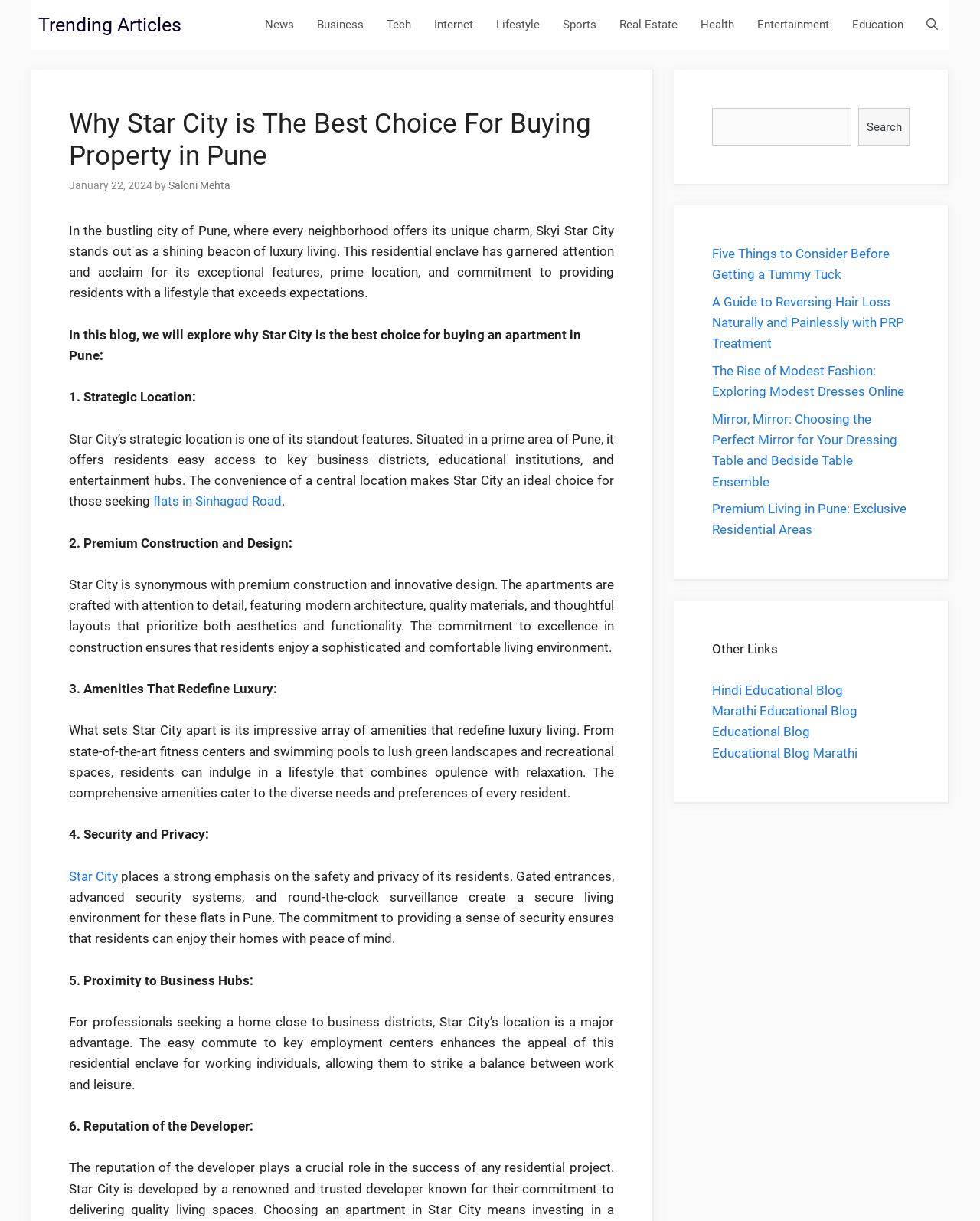Please answer the following question using a single word or phrase: 
What is the benefit of Star City's location?

Easy access to business districts